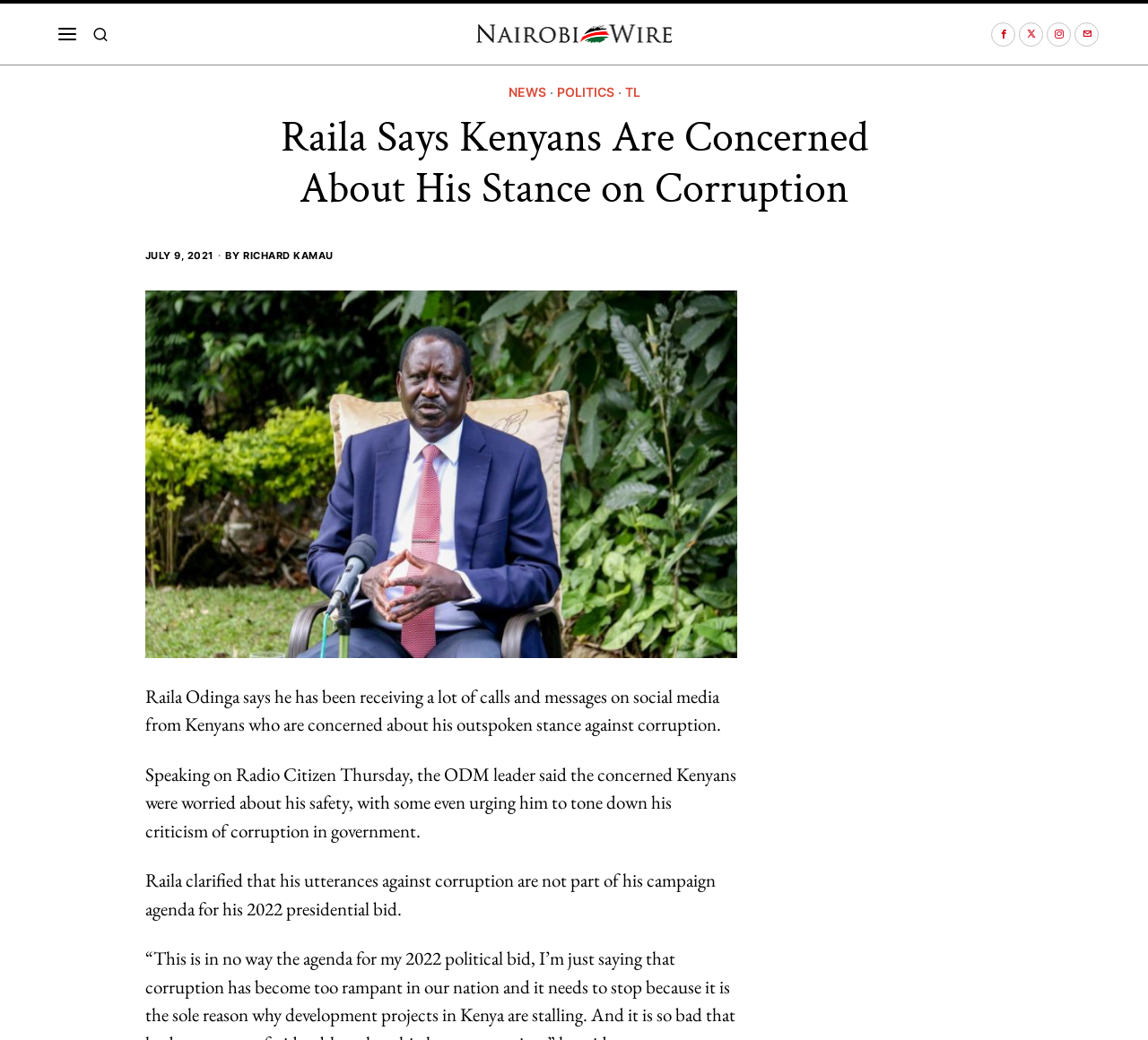Specify the bounding box coordinates of the region I need to click to perform the following instruction: "Go to NEWS". The coordinates must be four float numbers in the range of 0 to 1, i.e., [left, top, right, bottom].

[0.443, 0.08, 0.475, 0.099]